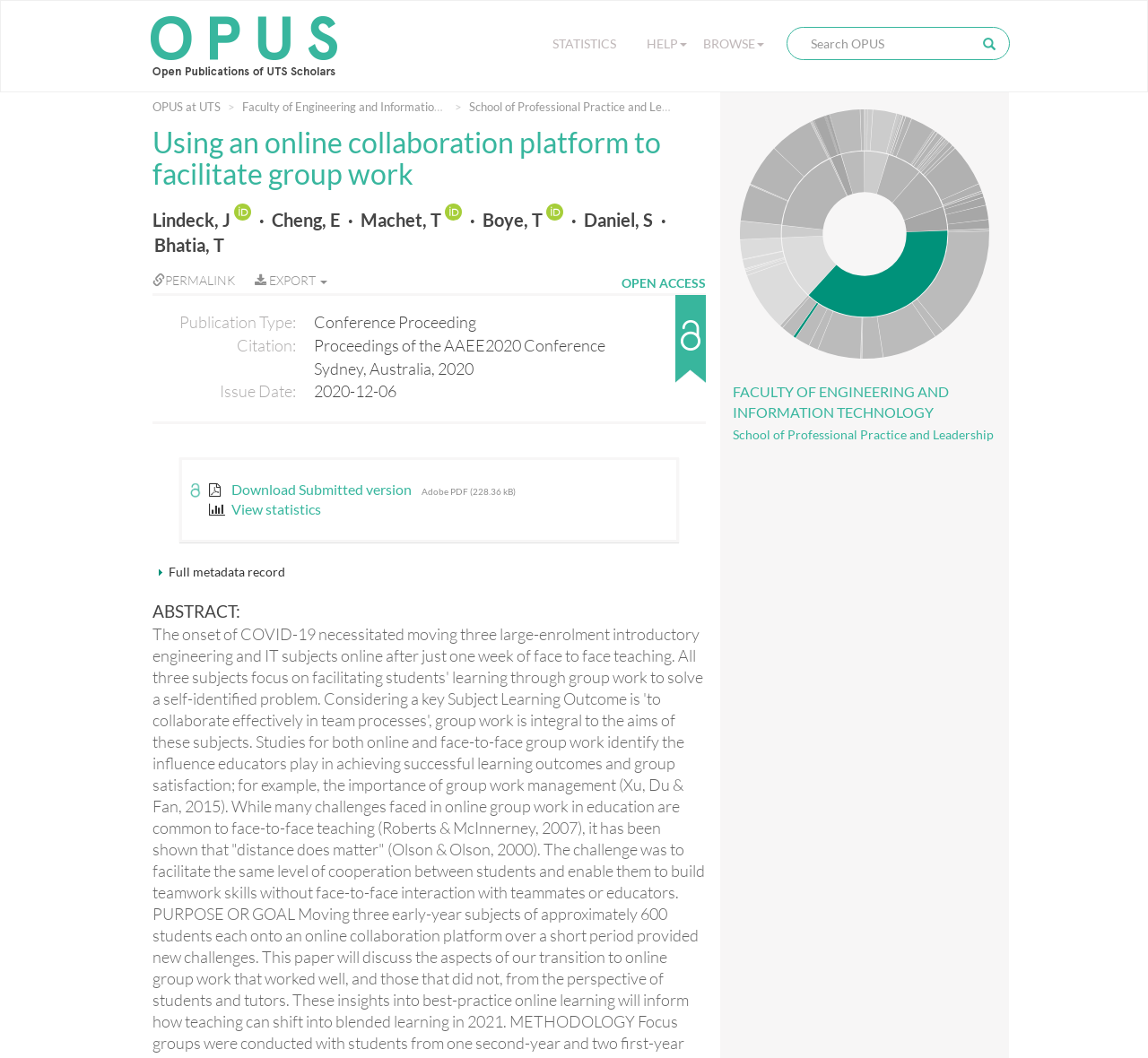Refer to the image and provide a thorough answer to this question:
What is the name of the first author?

The name of the first author is mentioned in the link 'Lindeck, J' which is under the heading 'Using an online collaboration platform to facilitate group work'.